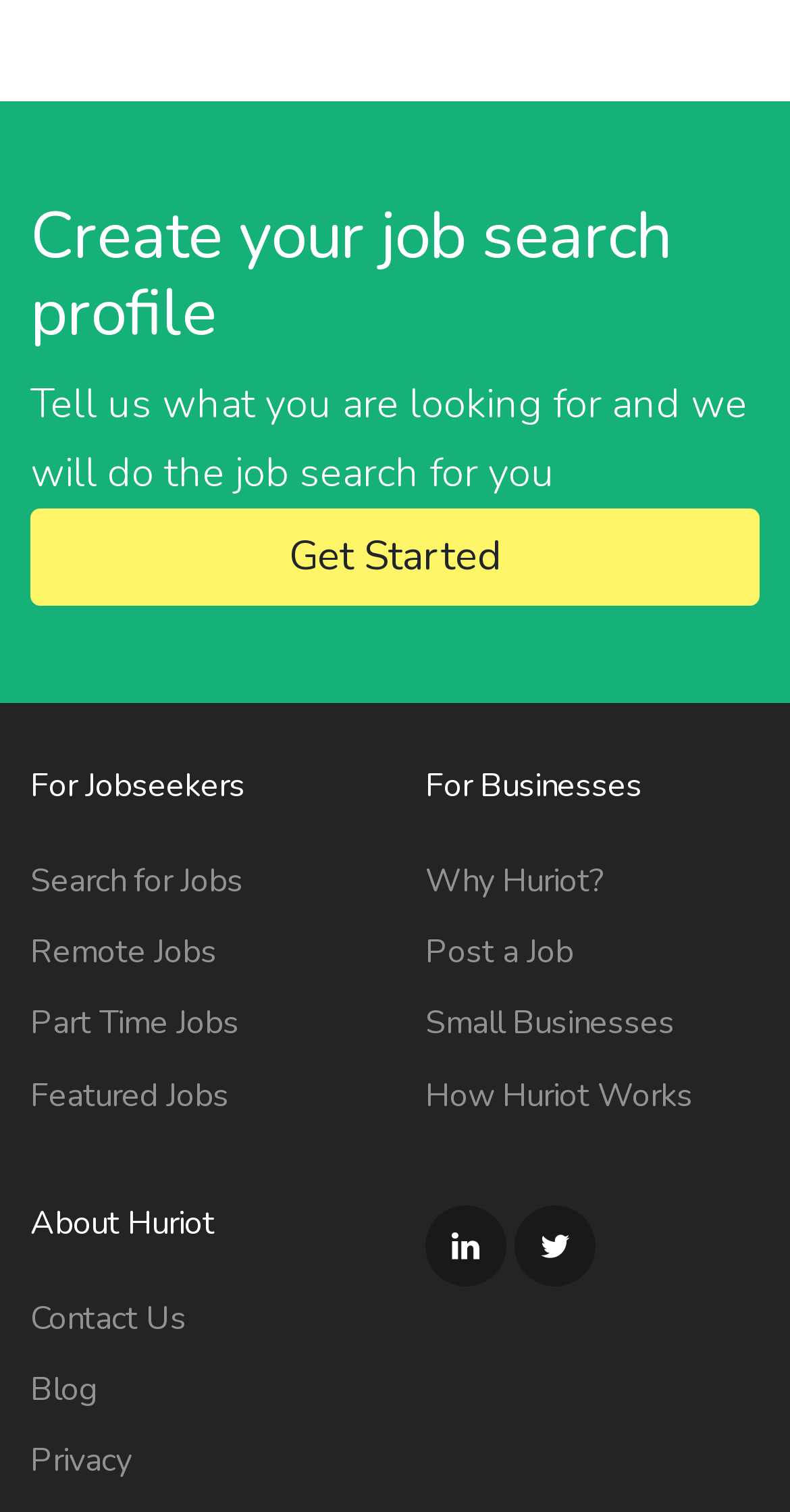Using the format (top-left x, top-left y, bottom-right x, bottom-right y), and given the element description, identify the bounding box coordinates within the screenshot: Search for Jobs

[0.038, 0.568, 0.308, 0.598]